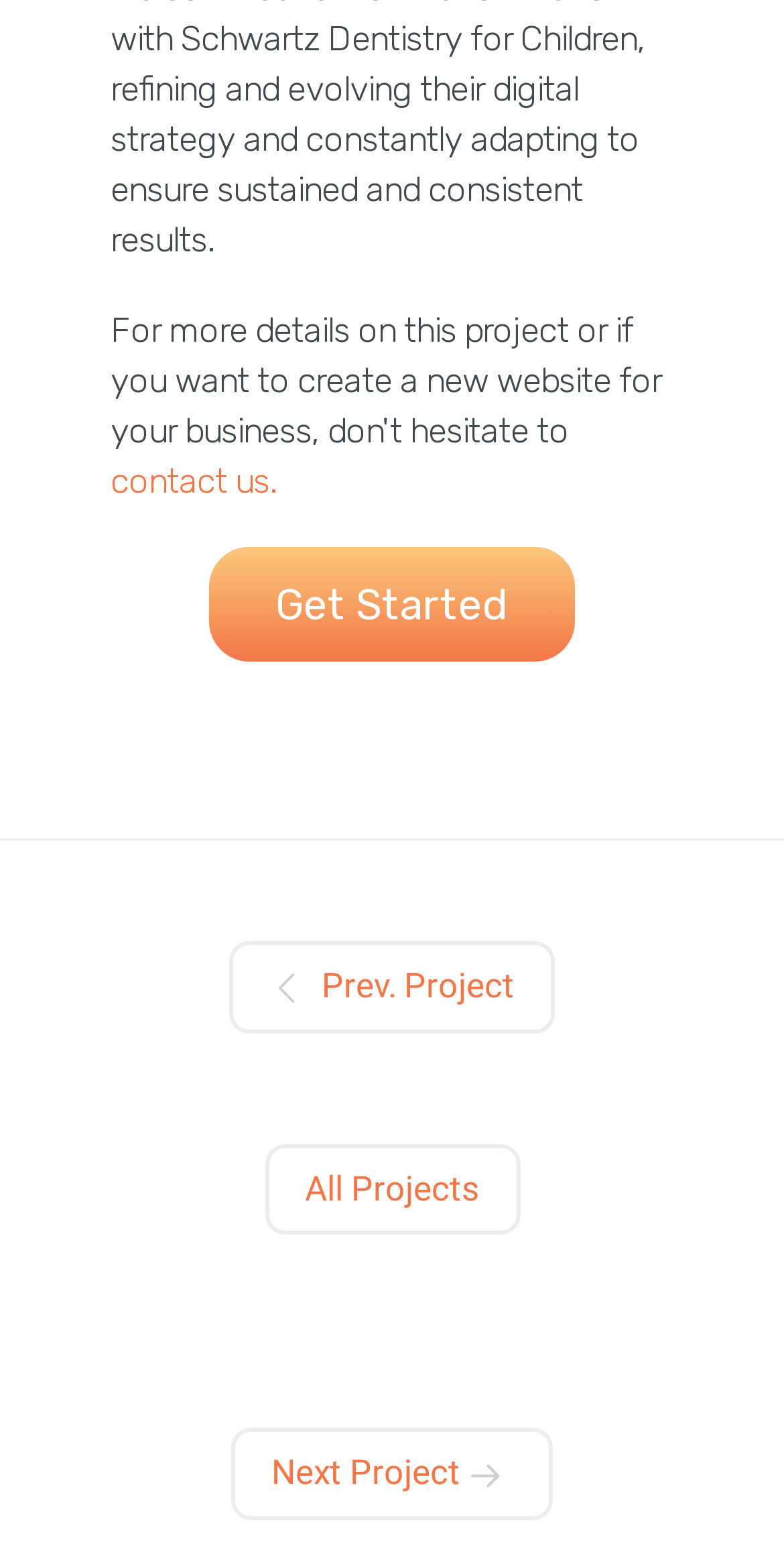Identify the bounding box of the HTML element described as: "Next Project".

[0.295, 0.924, 0.705, 0.984]